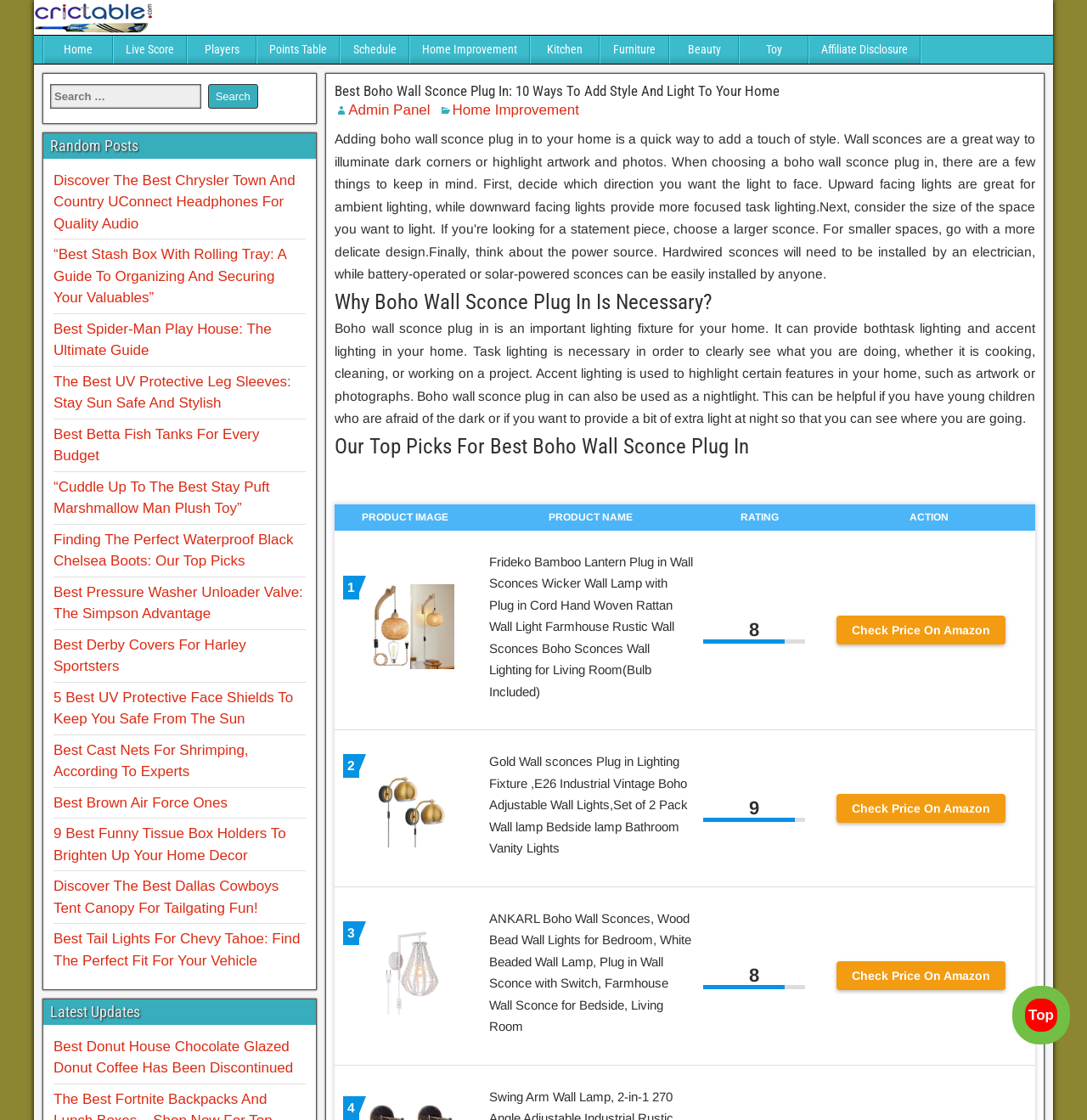Pinpoint the bounding box coordinates of the clickable element needed to complete the instruction: "Check the price of the Frideko Bamboo Lantern Plug in Wall Sconces on Amazon". The coordinates should be provided as four float numbers between 0 and 1: [left, top, right, bottom].

[0.769, 0.55, 0.925, 0.575]